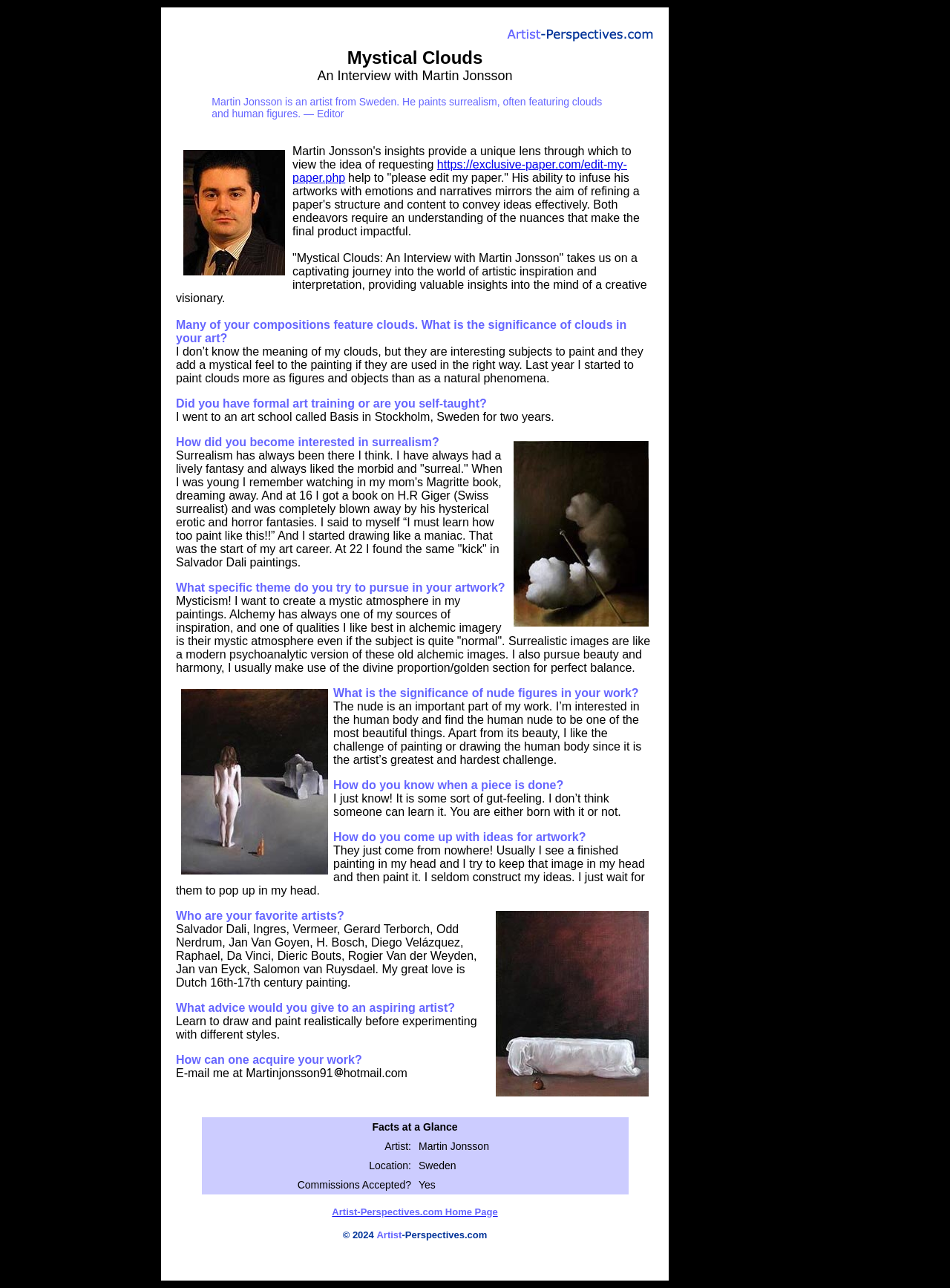What is the artist's favorite art period?
Refer to the image and respond with a one-word or short-phrase answer.

Dutch 16th-17th century